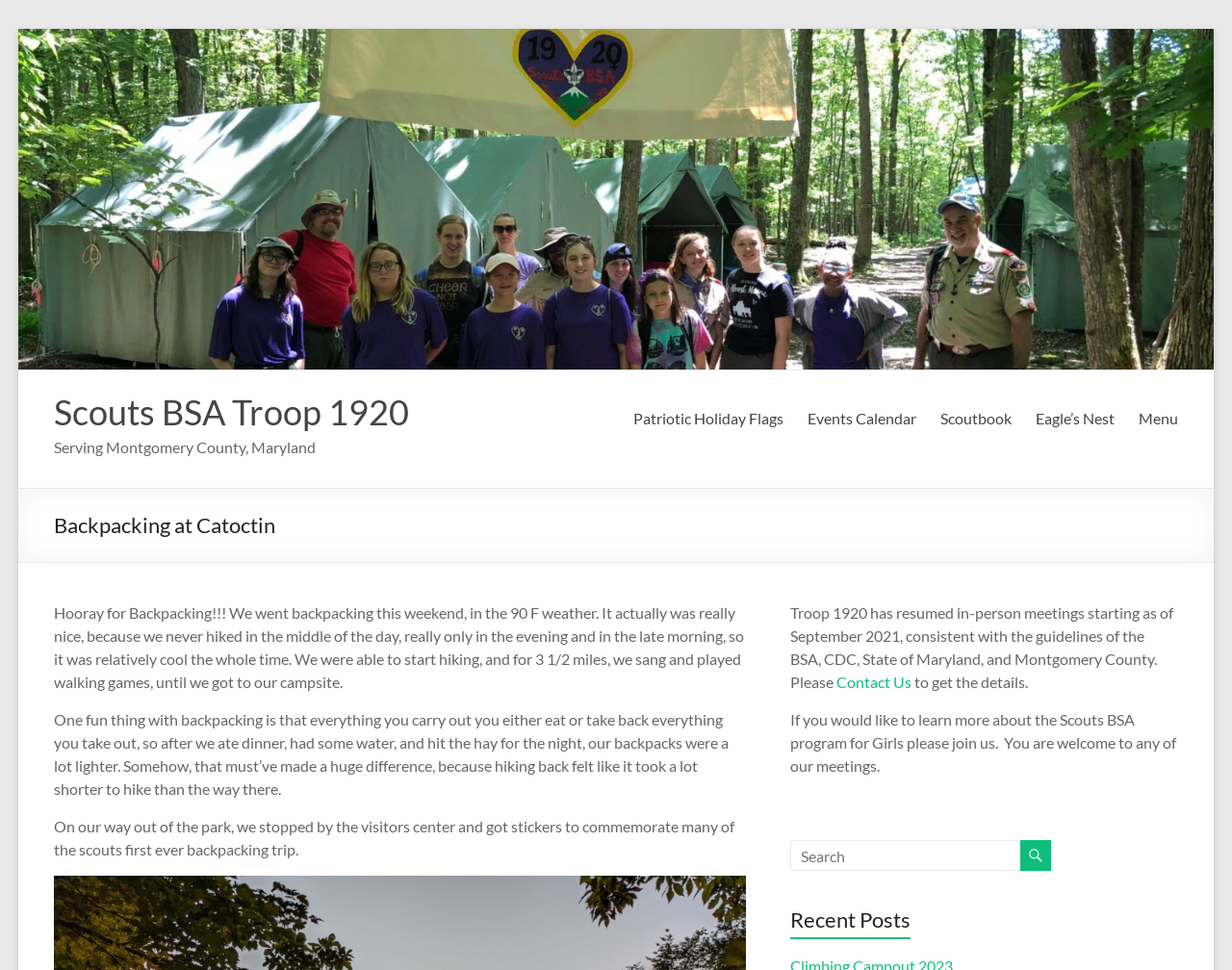What is the purpose of the textbox at the bottom of the page?
Utilize the information in the image to give a detailed answer to the question.

I found the answer by looking at the textbox element at the bottom of the page, which has a label 'Search'.